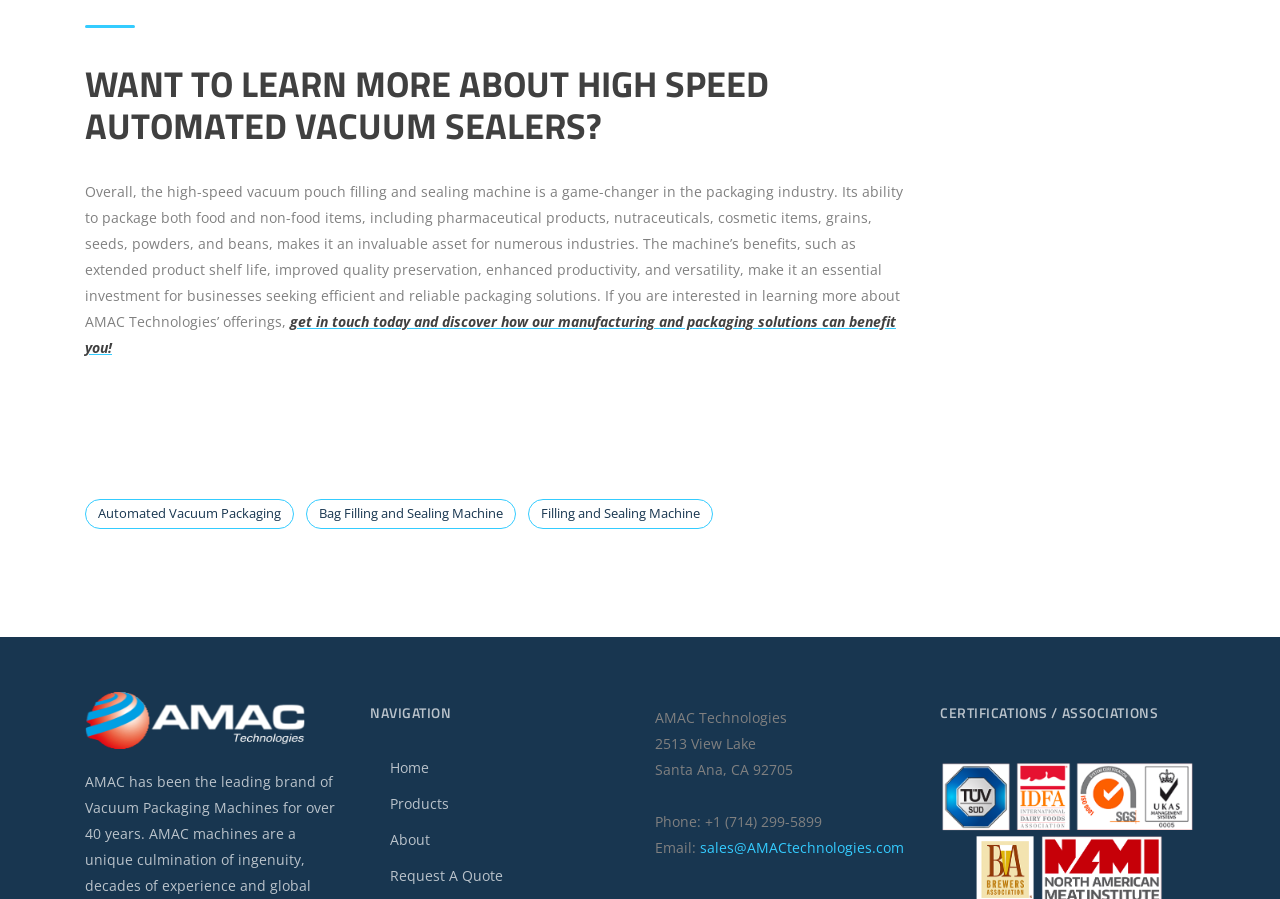What is the phone number of the company?
Provide a concise answer using a single word or phrase based on the image.

+1 (714) 299-5899